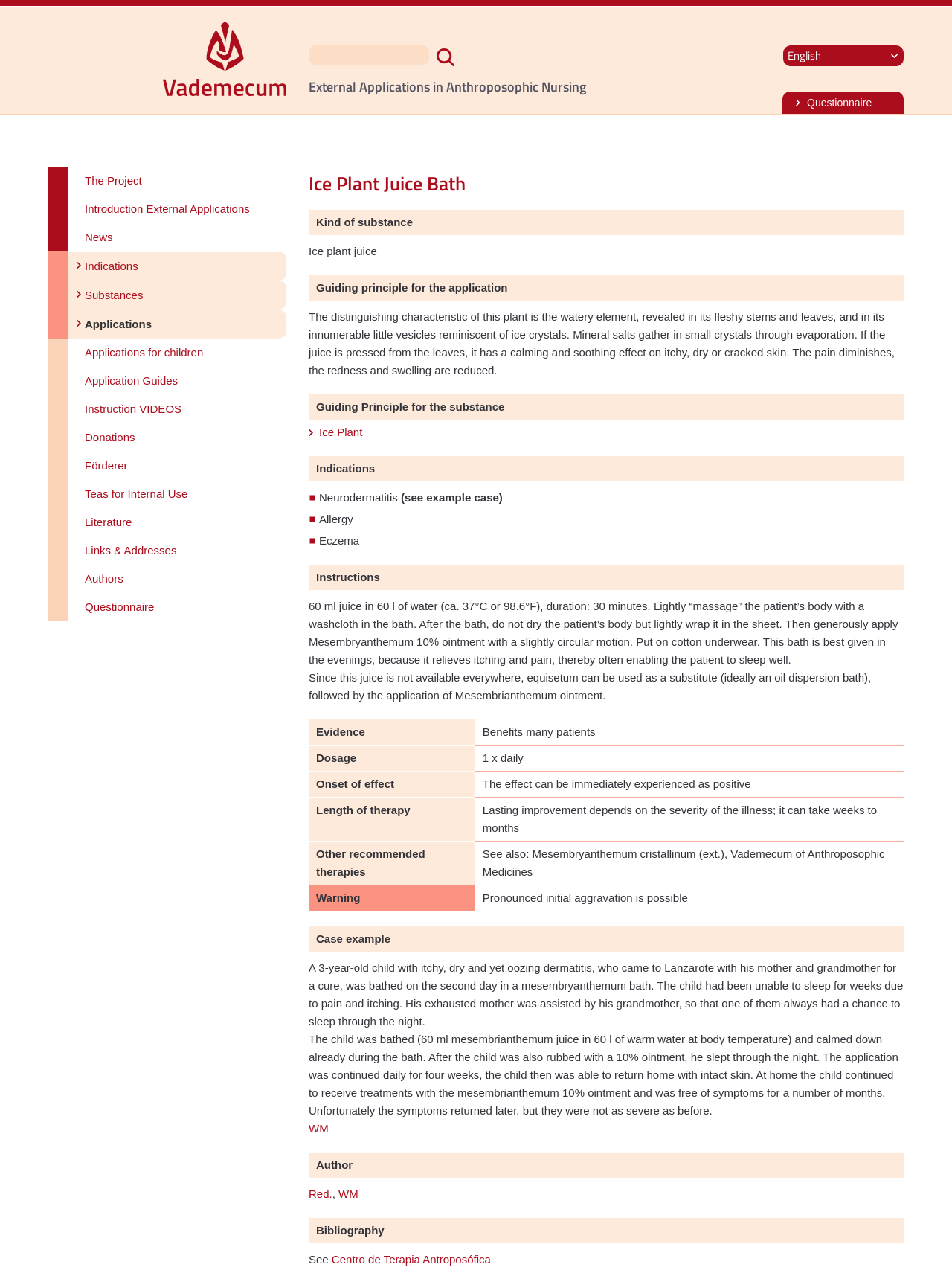Answer succinctly with a single word or phrase:
What is the guiding principle for the application of Ice Plant Juice?

Calming and soothing effect